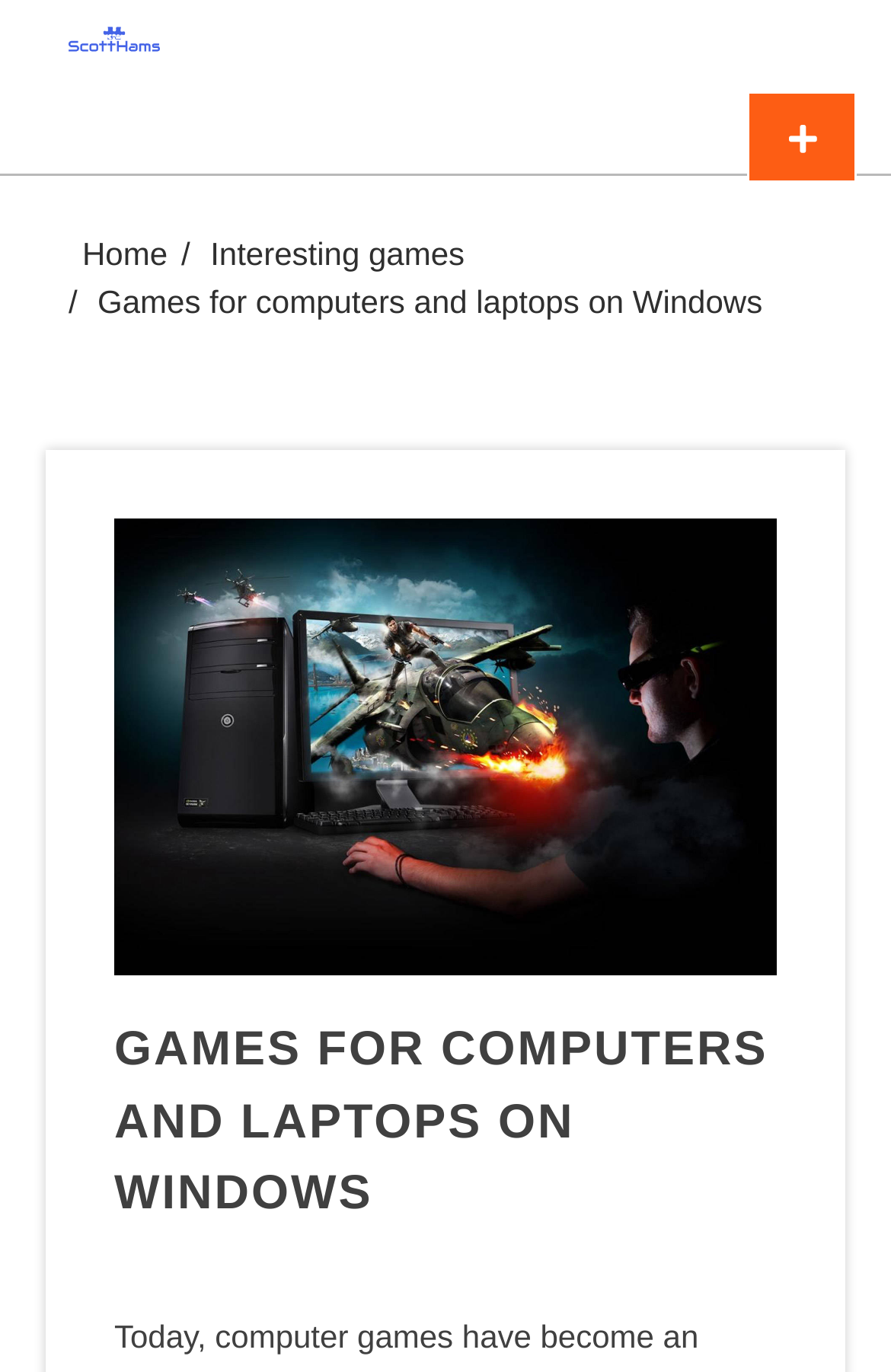Using the elements shown in the image, answer the question comprehensively: How many links are in the breadcrumbs navigation?

The breadcrumbs navigation is located below the top menu bar, and it contains three links: 'Home', 'Interesting games', and 'Games for computers and laptops on Windows'.